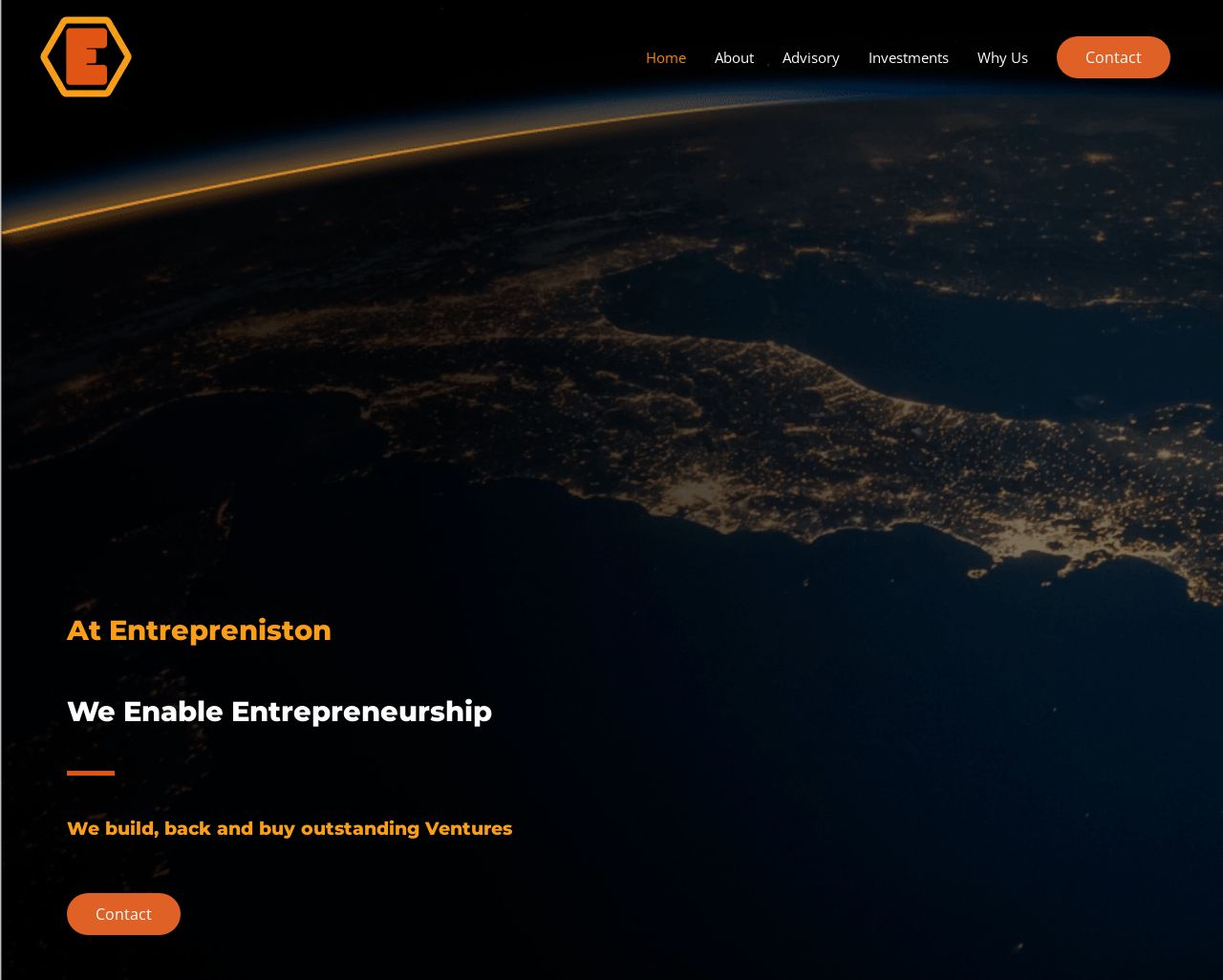Give a detailed account of the webpage.

The webpage is titled "Entrepreniston – We Enable Entrepreneurship" and features a prominent logo image with the same name at the top left corner. Below the logo, there is a navigation menu that spans across the top of the page, containing six links: "Home", "About", "Advisory", "Investments", "Why Us", and "Contact". 

On the left side of the page, there is a section with three headings. The first heading reads "At Entrepreniston", the second heading reads "We Enable Entrepreneurship", and the third heading reads "We build, back and buy outstanding Ventures". 

At the bottom left of the page, there is a "Contact" link.